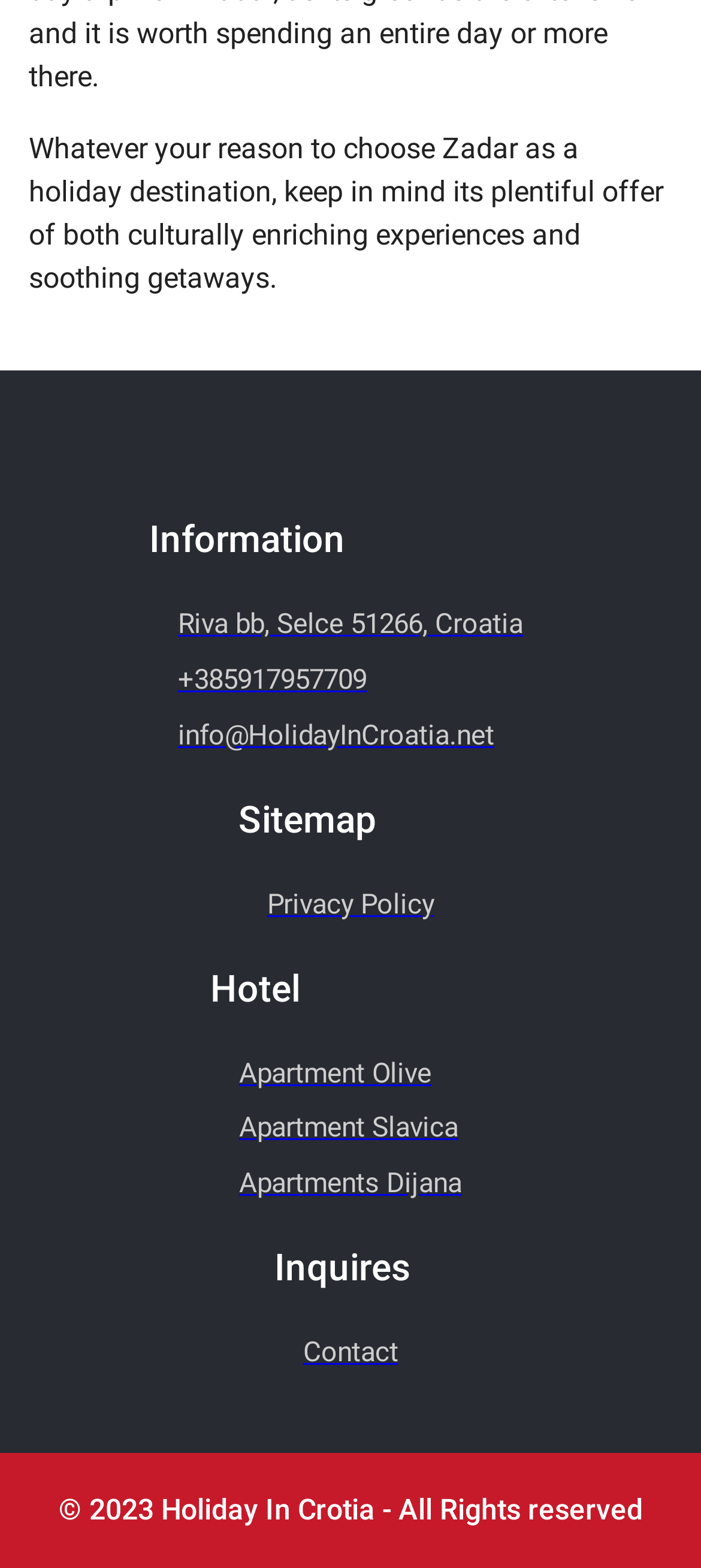Give a short answer using one word or phrase for the question:
What is the website's contact information?

Phone number and email